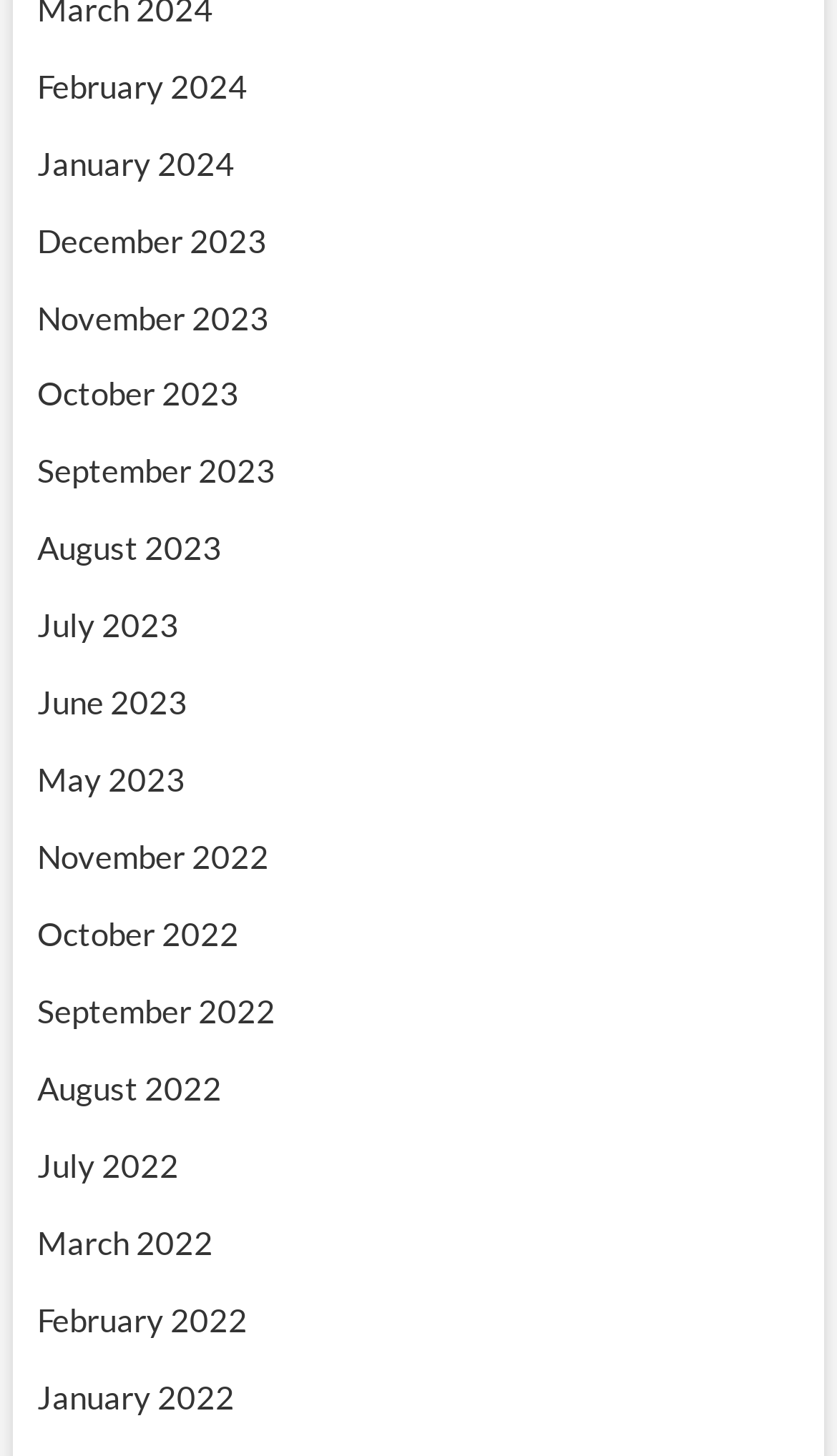Highlight the bounding box coordinates of the region I should click on to meet the following instruction: "browse December 2023".

[0.044, 0.151, 0.318, 0.178]